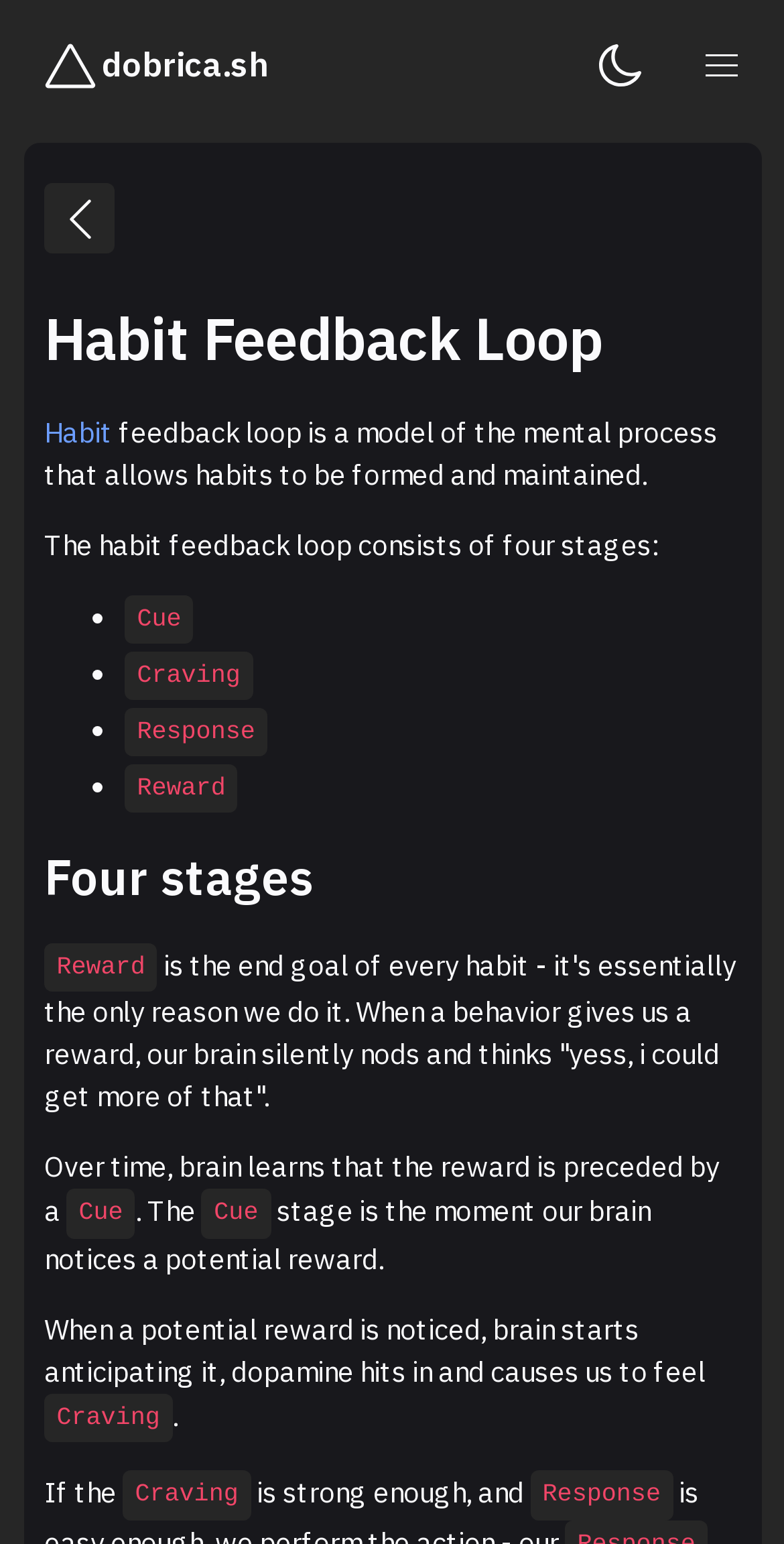Find the bounding box coordinates for the HTML element described as: "parent_node: dobrica.sh". The coordinates should consist of four float values between 0 and 1, i.e., [left, top, right, bottom].

[0.367, 0.01, 0.863, 0.074]